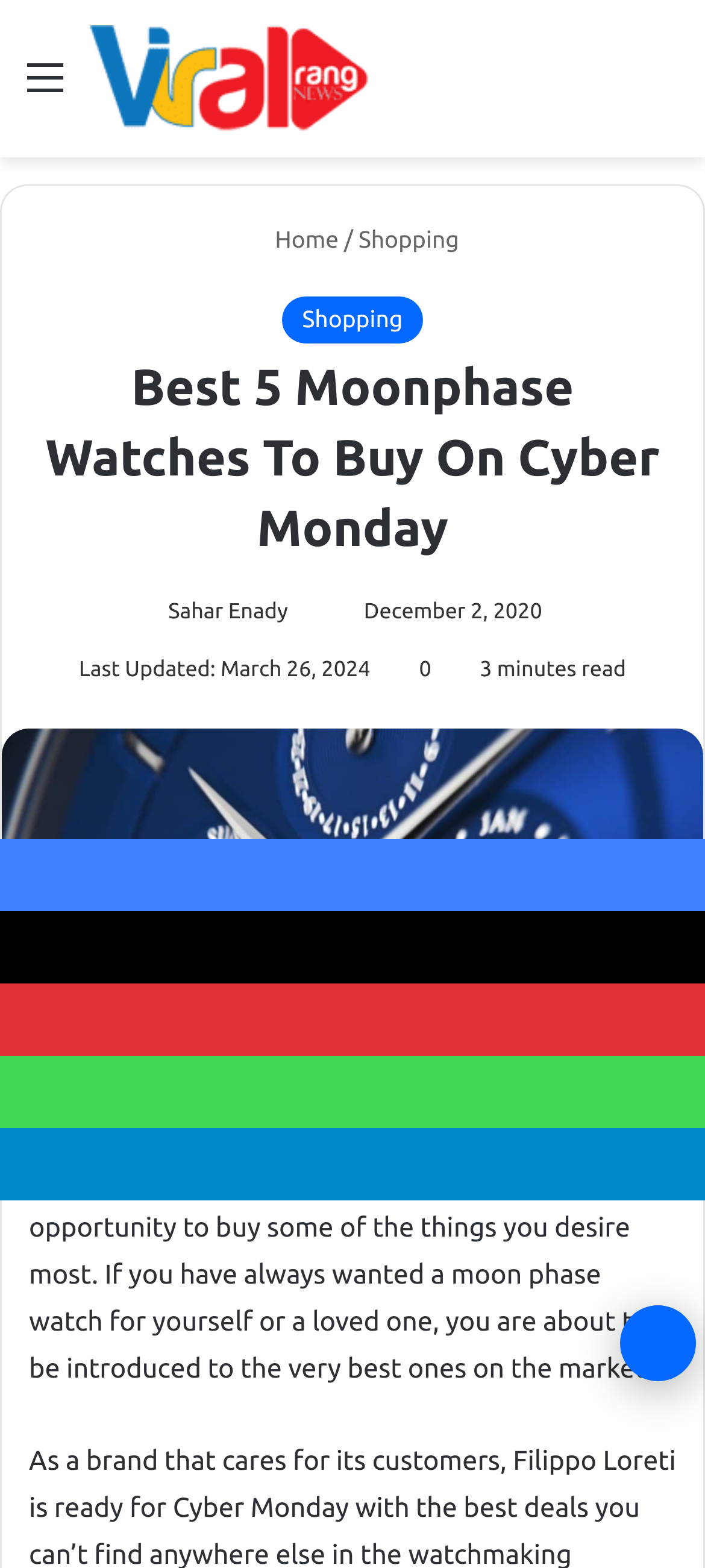Determine the bounding box coordinates for the element that should be clicked to follow this instruction: "View videos". The coordinates should be given as four float numbers between 0 and 1, in the format [left, top, right, bottom].

None